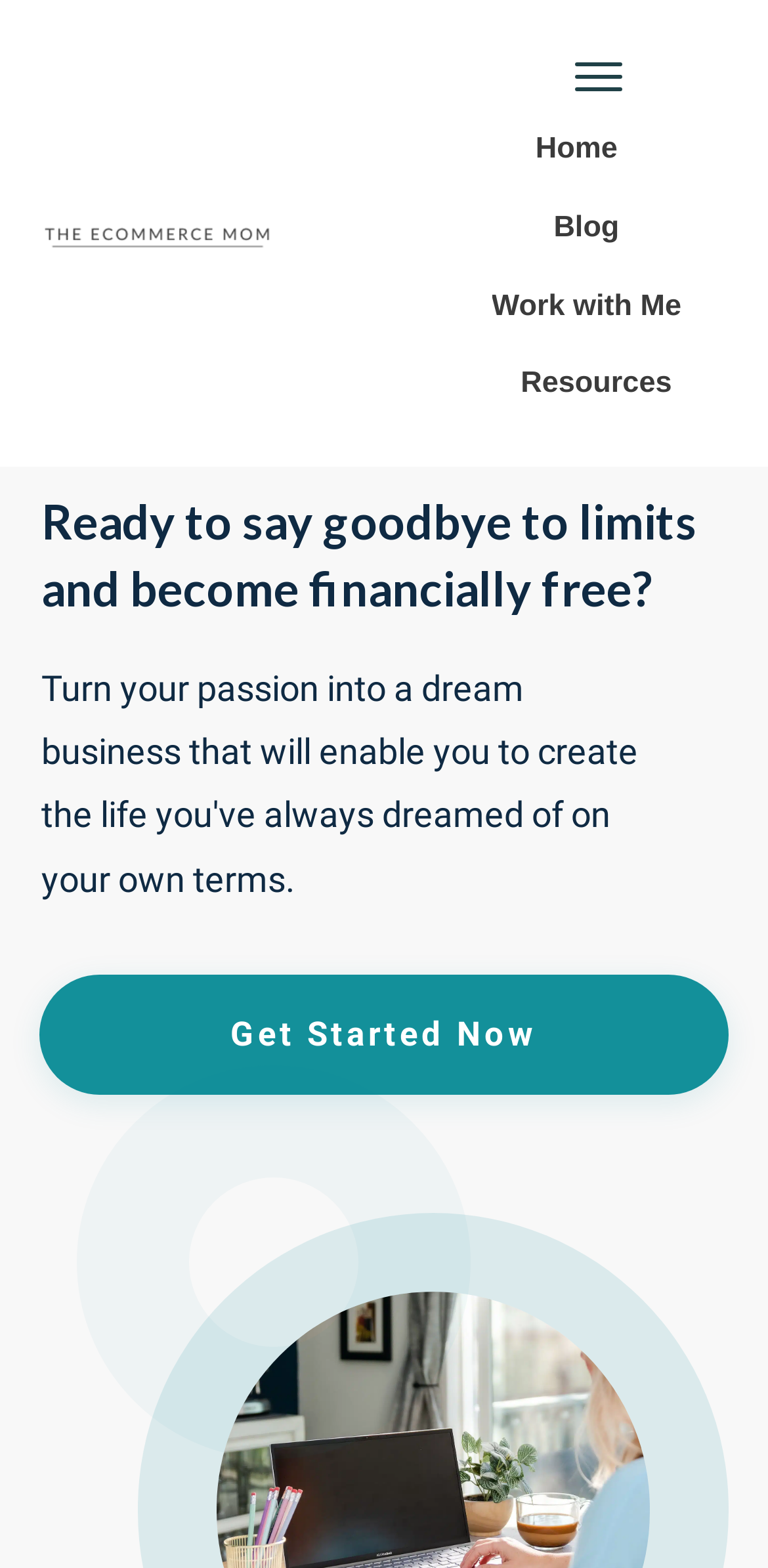What is the purpose of the webpage?
Respond to the question with a single word or phrase according to the image.

To help people create a dream business